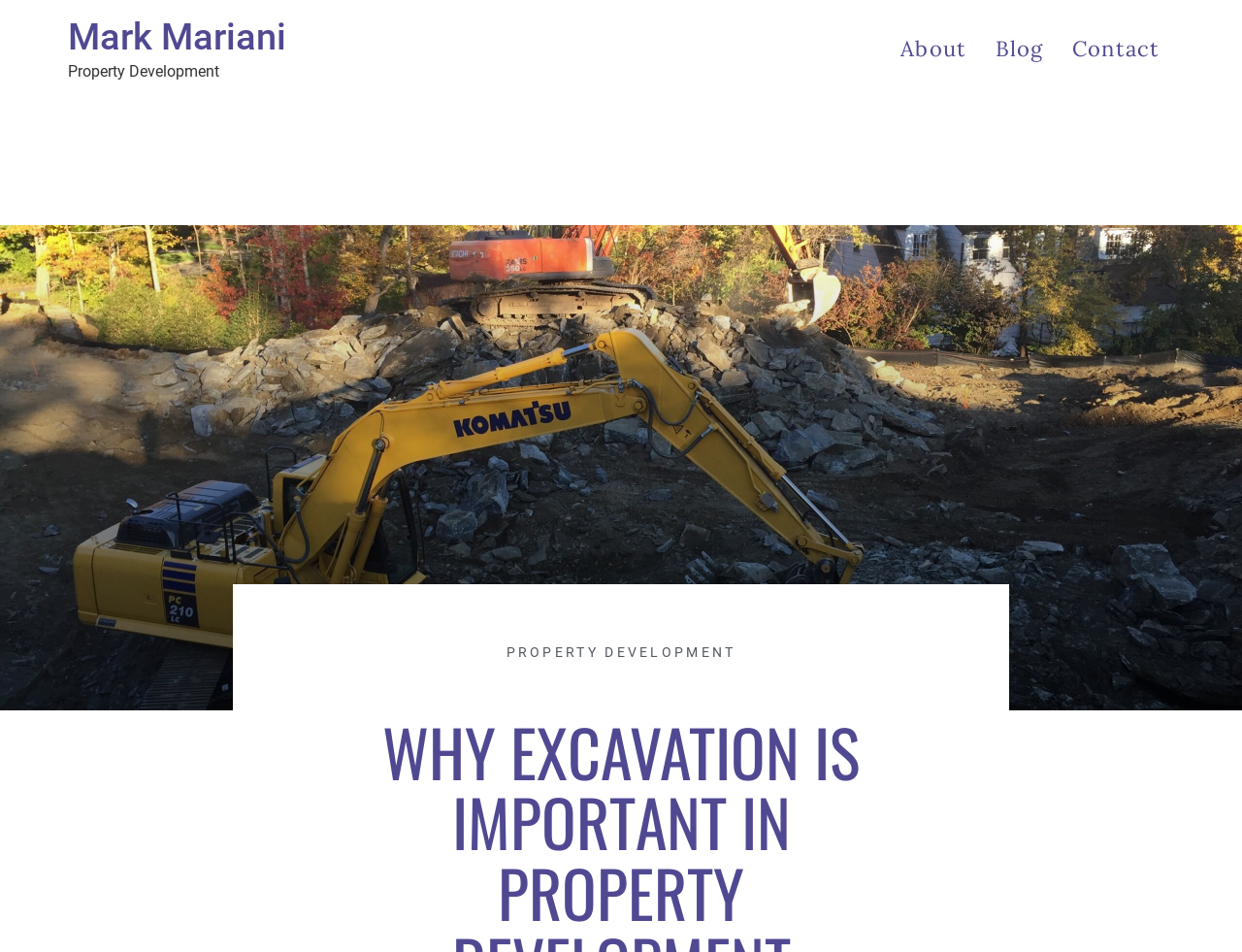What is the purpose of excavation in property development?
Answer the question with detailed information derived from the image.

Although the meta description is not directly visible on the webpage, it provides context that excavation is important in property development to ensure a stable foundation, which is likely the purpose of excavation in this context.